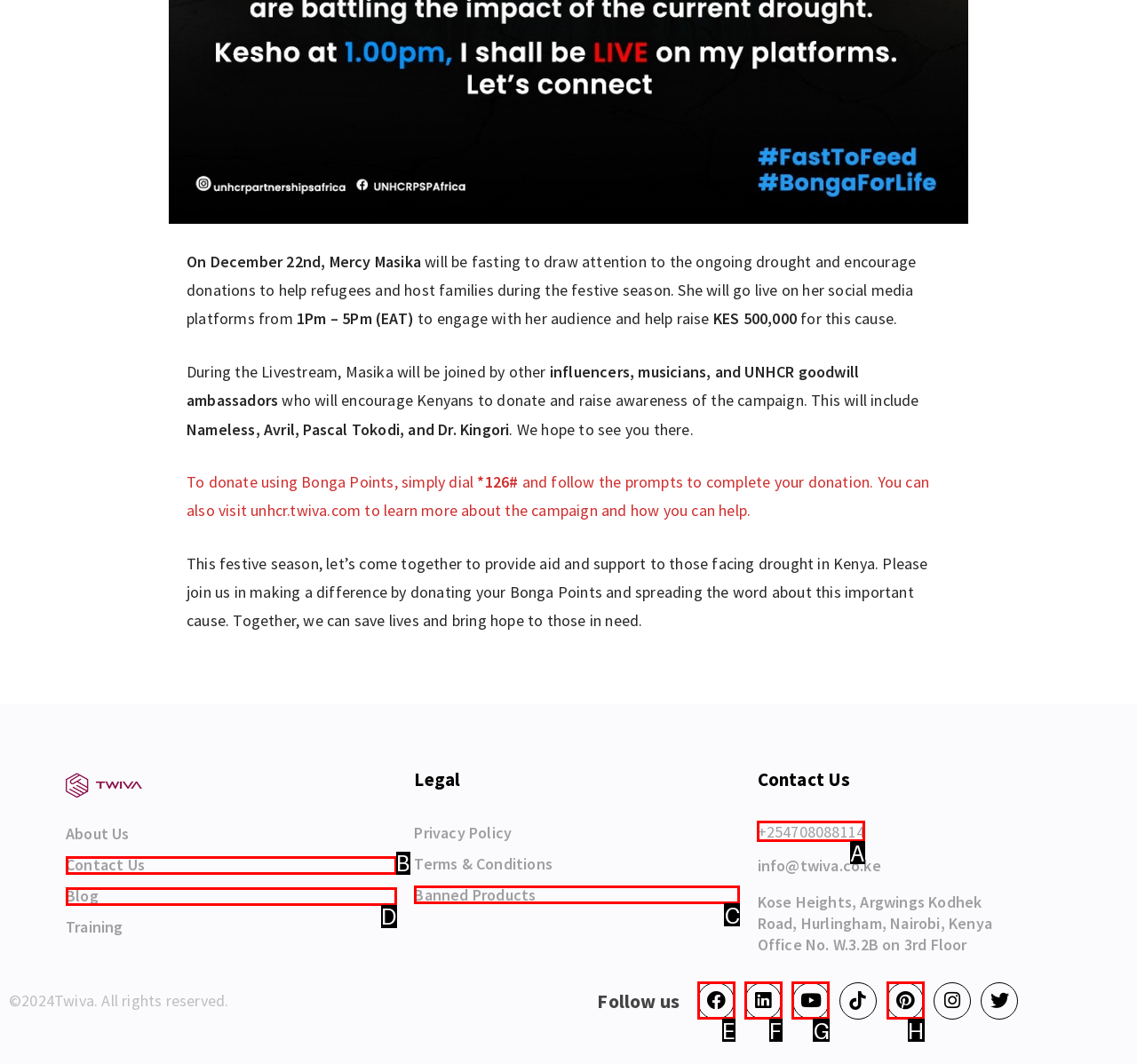Which HTML element matches the description: Linkedin?
Reply with the letter of the correct choice.

F